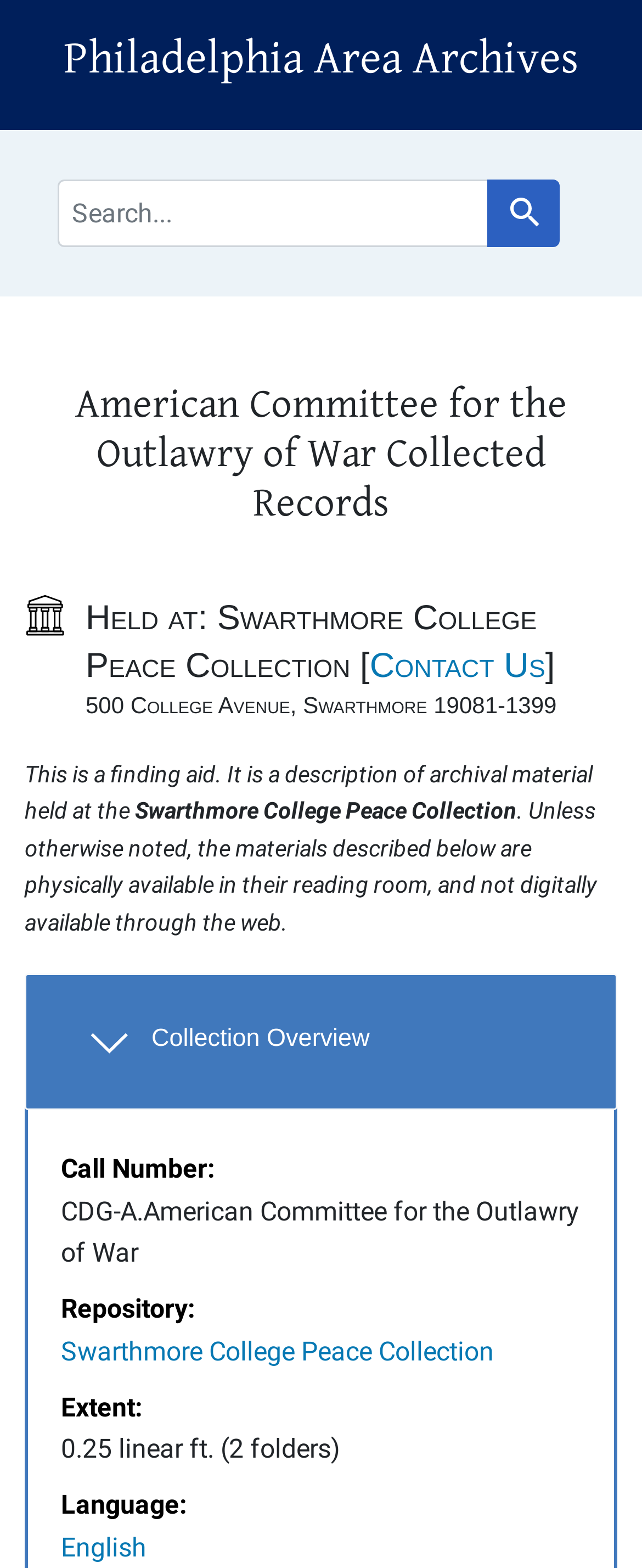Determine the bounding box coordinates of the element's region needed to click to follow the instruction: "Search Philadelphia Area Archives". Provide these coordinates as four float numbers between 0 and 1, formatted as [left, top, right, bottom].

[0.099, 0.021, 0.901, 0.055]